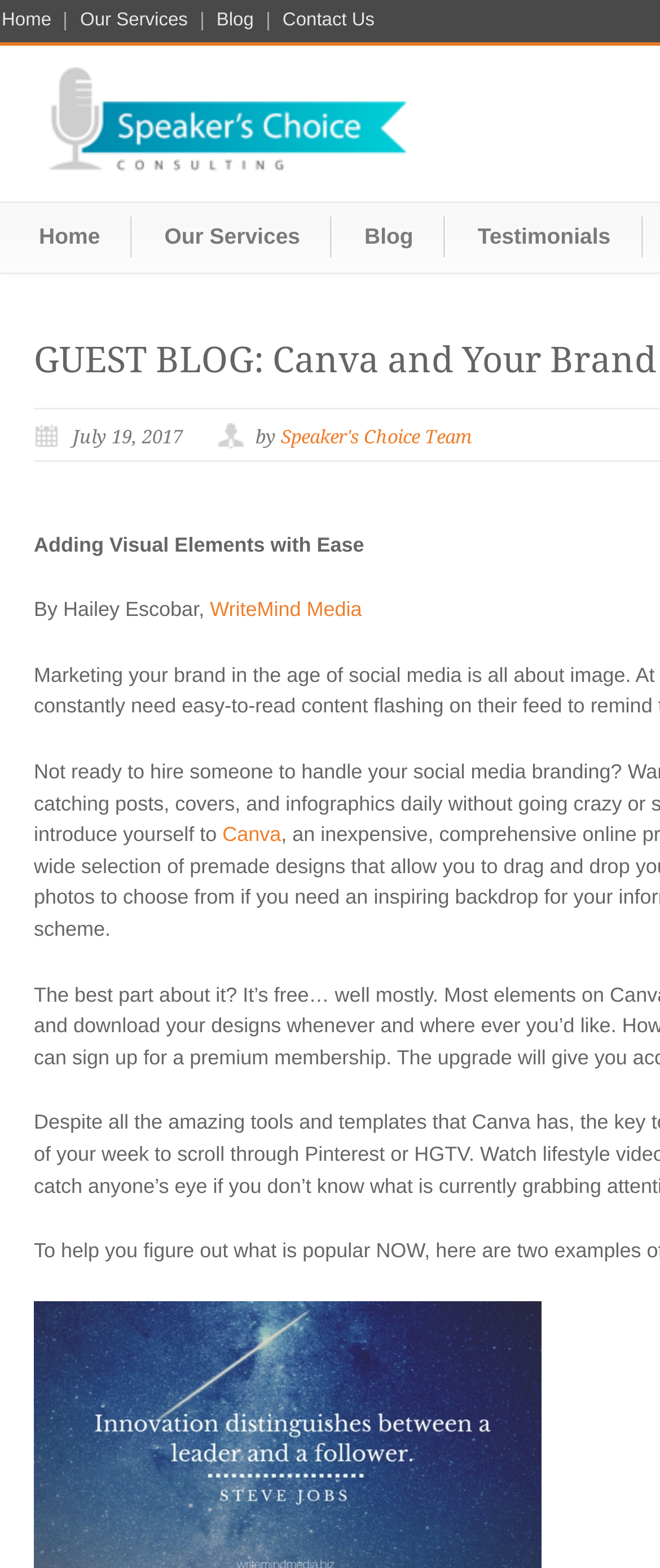Who is the author of the latest article?
Based on the image, provide a one-word or brief-phrase response.

Speaker's Choice Team